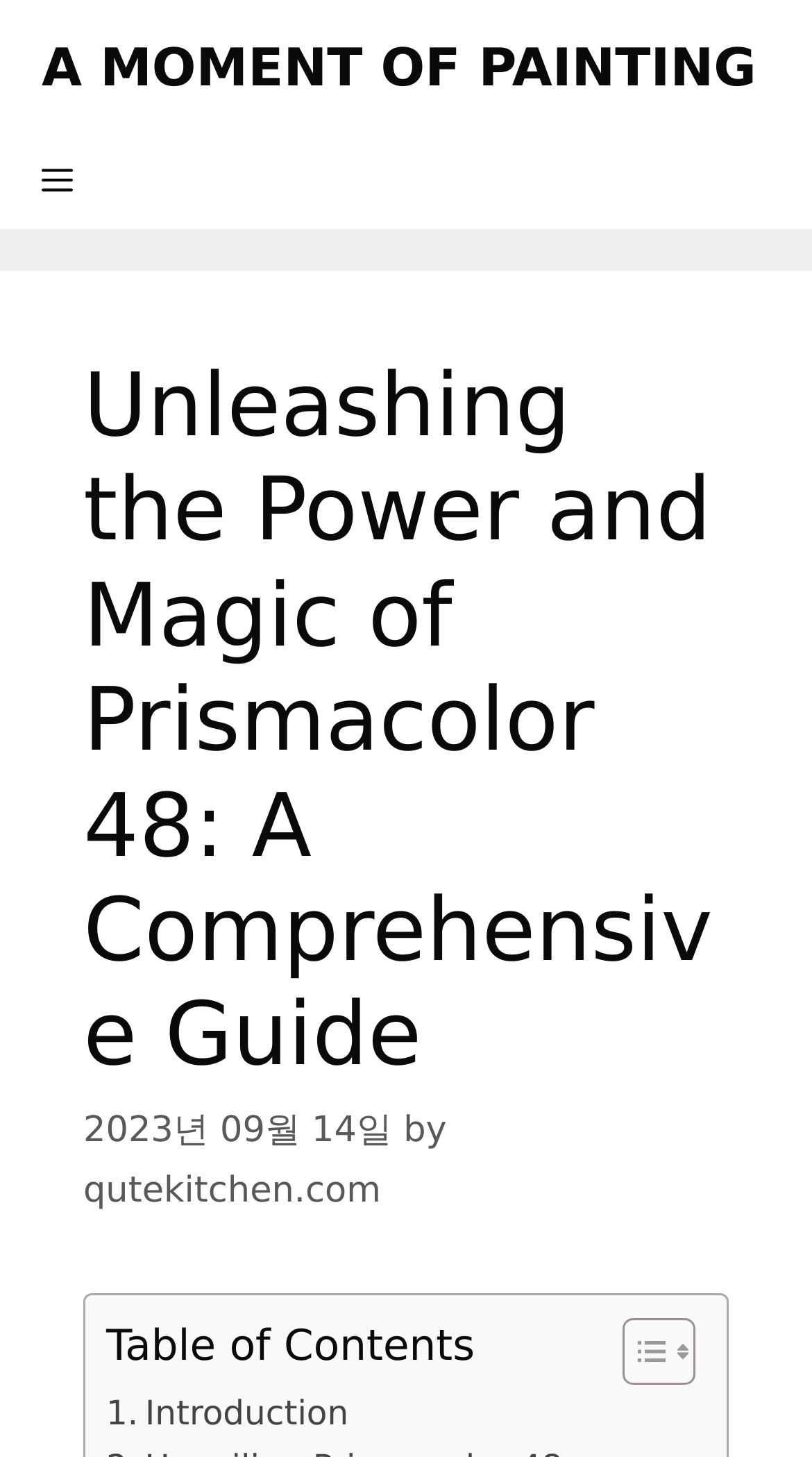What is the name of the author of the article?
Kindly give a detailed and elaborate answer to the question.

I found the name of the author by looking at the link element in the header section, which contains the text 'qutekitchen.com'. This is likely the author's website or username.